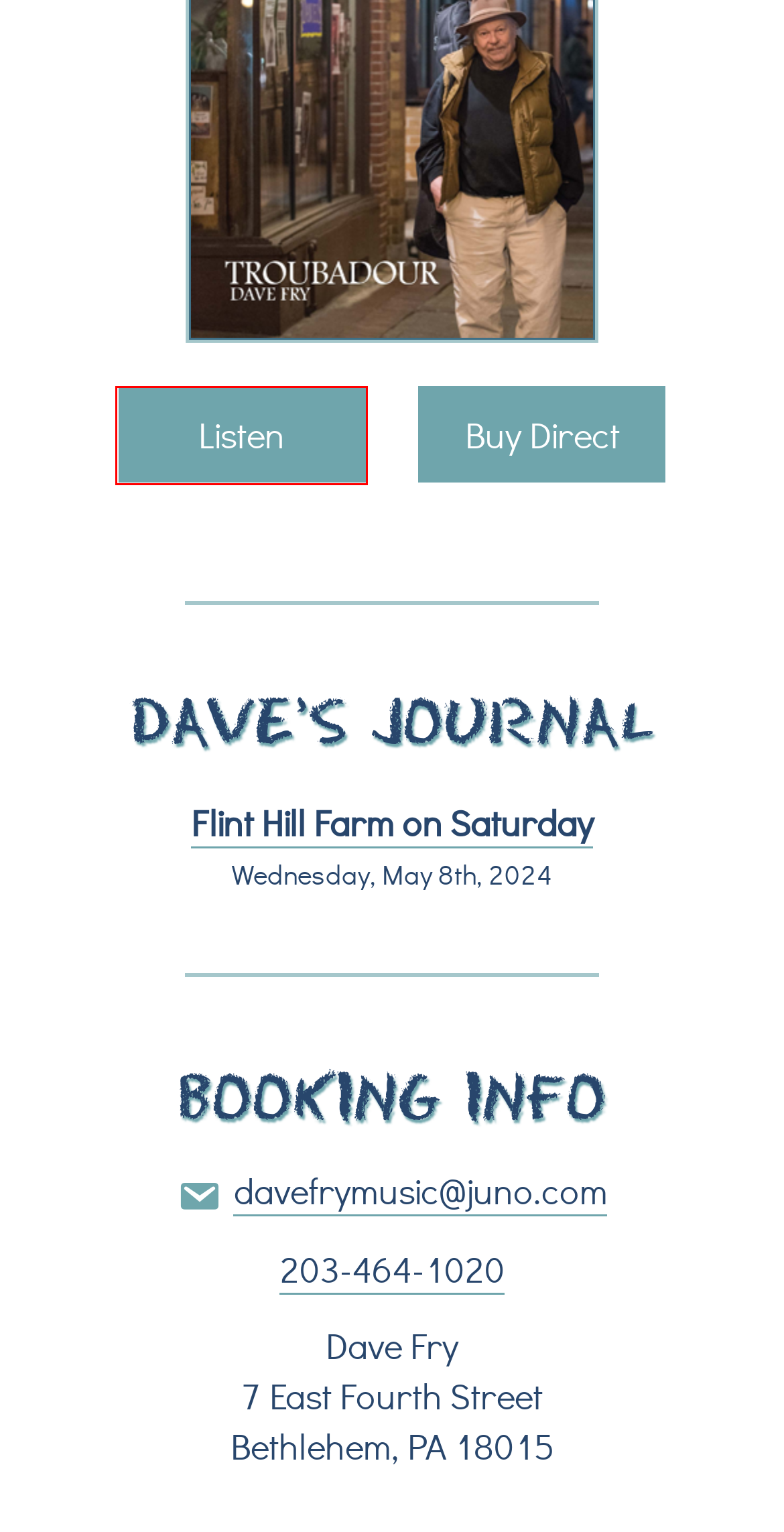You’re provided with a screenshot of a webpage that has a red bounding box around an element. Choose the best matching webpage description for the new page after clicking the element in the red box. The options are:
A. Webfoot Digital – Bethlehem PA website design
B. Kids' Drawings and Pictures • Dave Fry Music
C. Educational and Other Musical Programs • Dave Fry Music
D. Recordings • Dave Fry Music
E. Recording Studio Archives • Dave Fry Music
F. Flint Hill Farm on Saturday • Dave Fry Music
G. About Dave Fry • Performer Bio
H. Dave's Virtual Tip Jar• Dave Fry Music

D